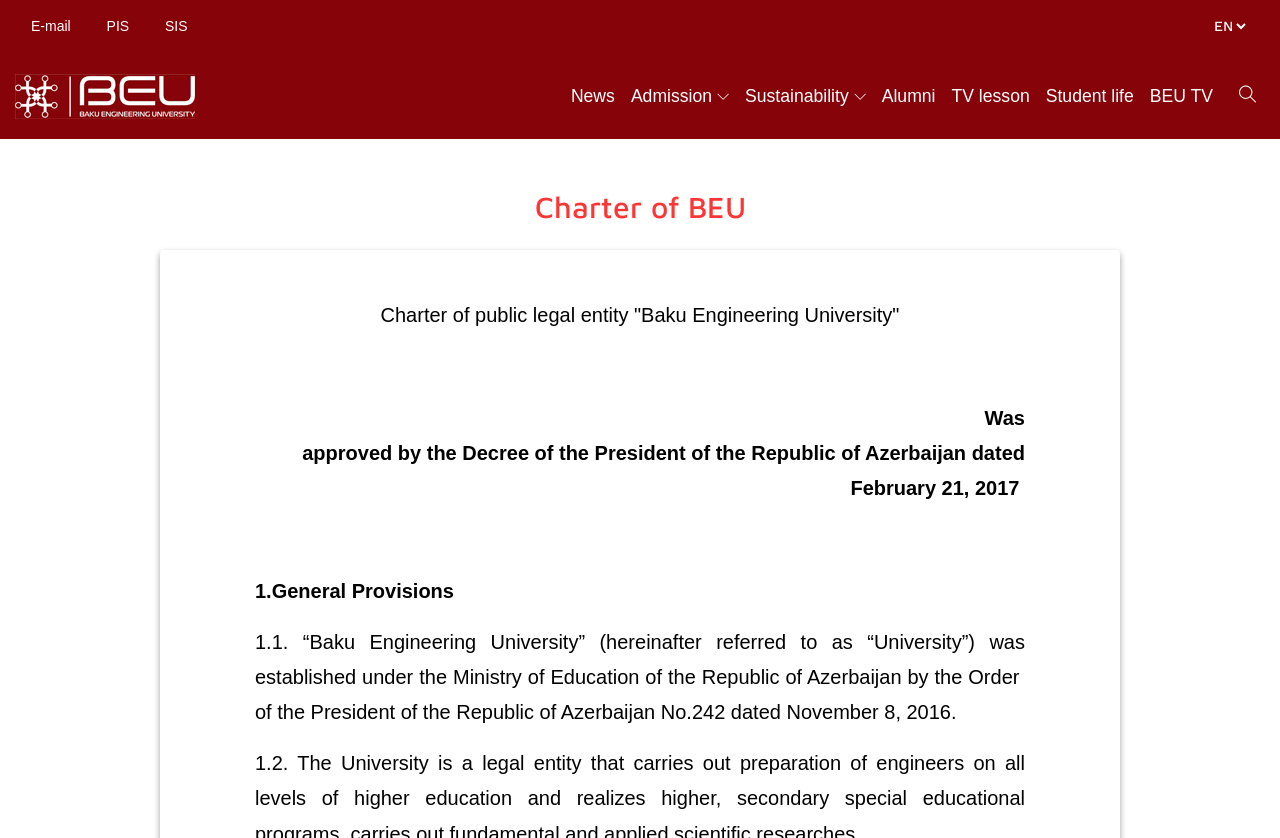What is the first link on the top left?
Please answer the question with a detailed response using the information from the screenshot.

The first link on the top left can be found by examining the bounding box coordinates of the links. The link with the smallest y1 coordinate is 'E-mail'.